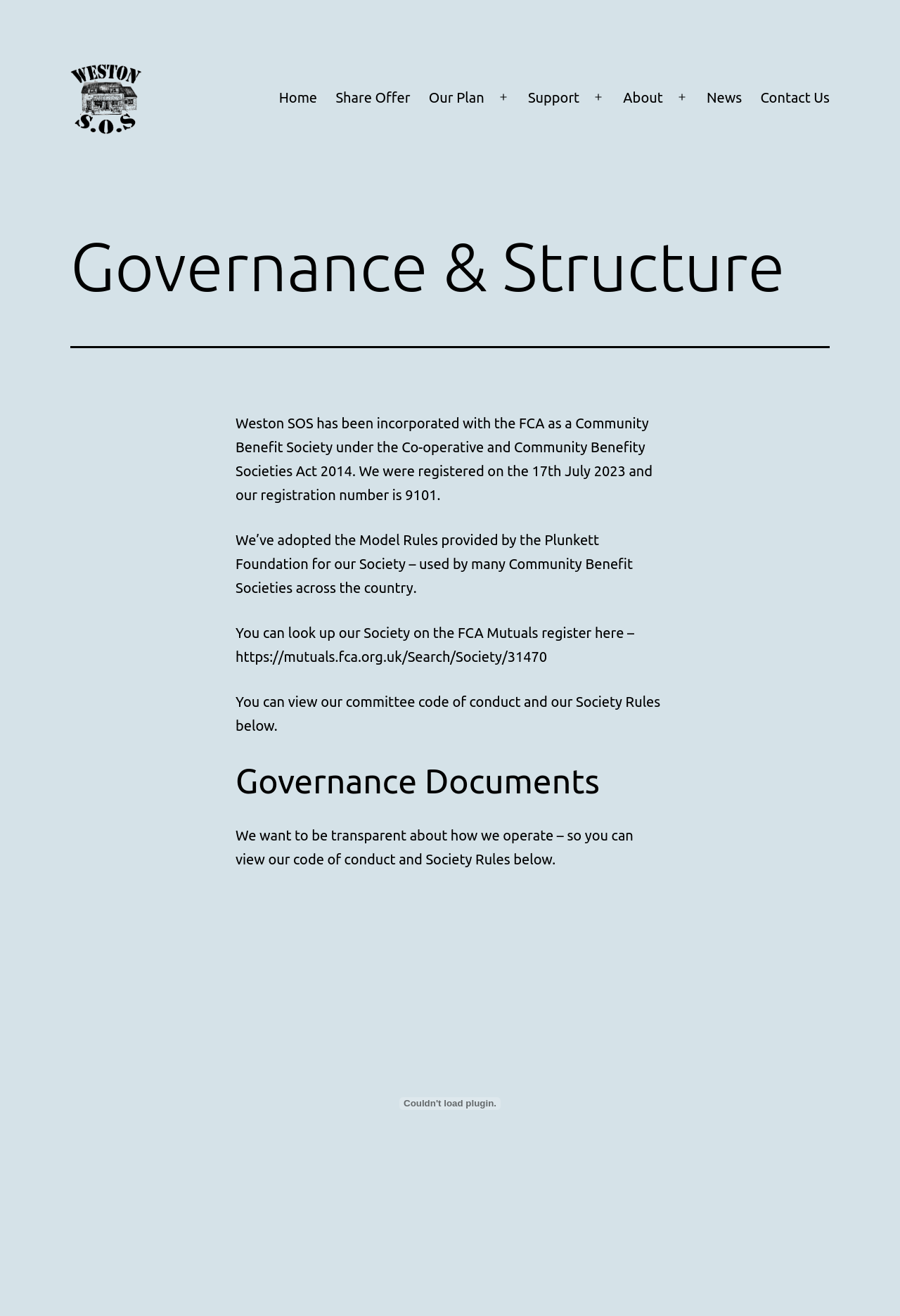Where can the Society Rules of Weston SOS be viewed?
Please provide a single word or phrase in response based on the screenshot.

Below